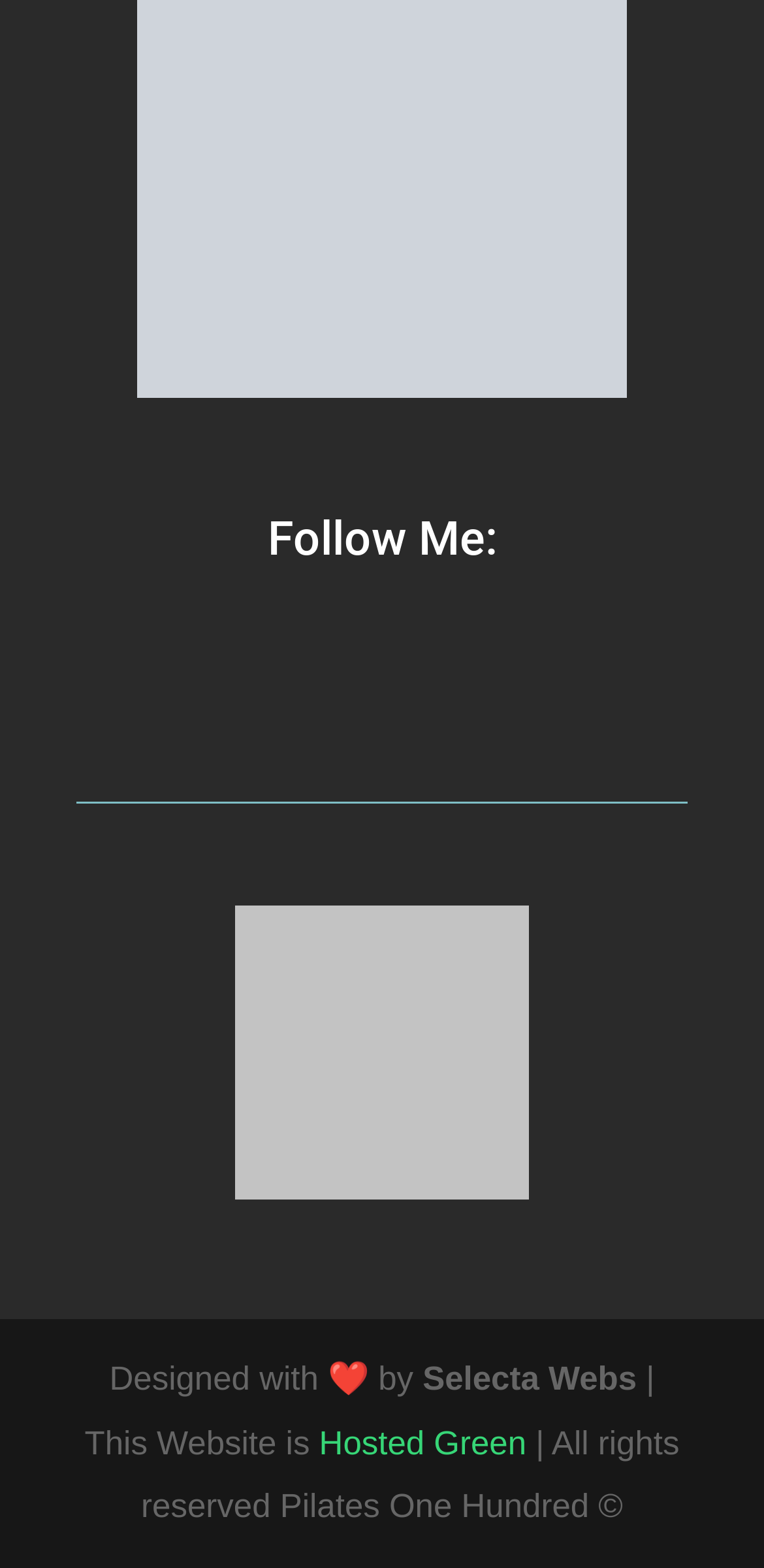Identify and provide the bounding box for the element described by: "parent_node: LEGAL".

None